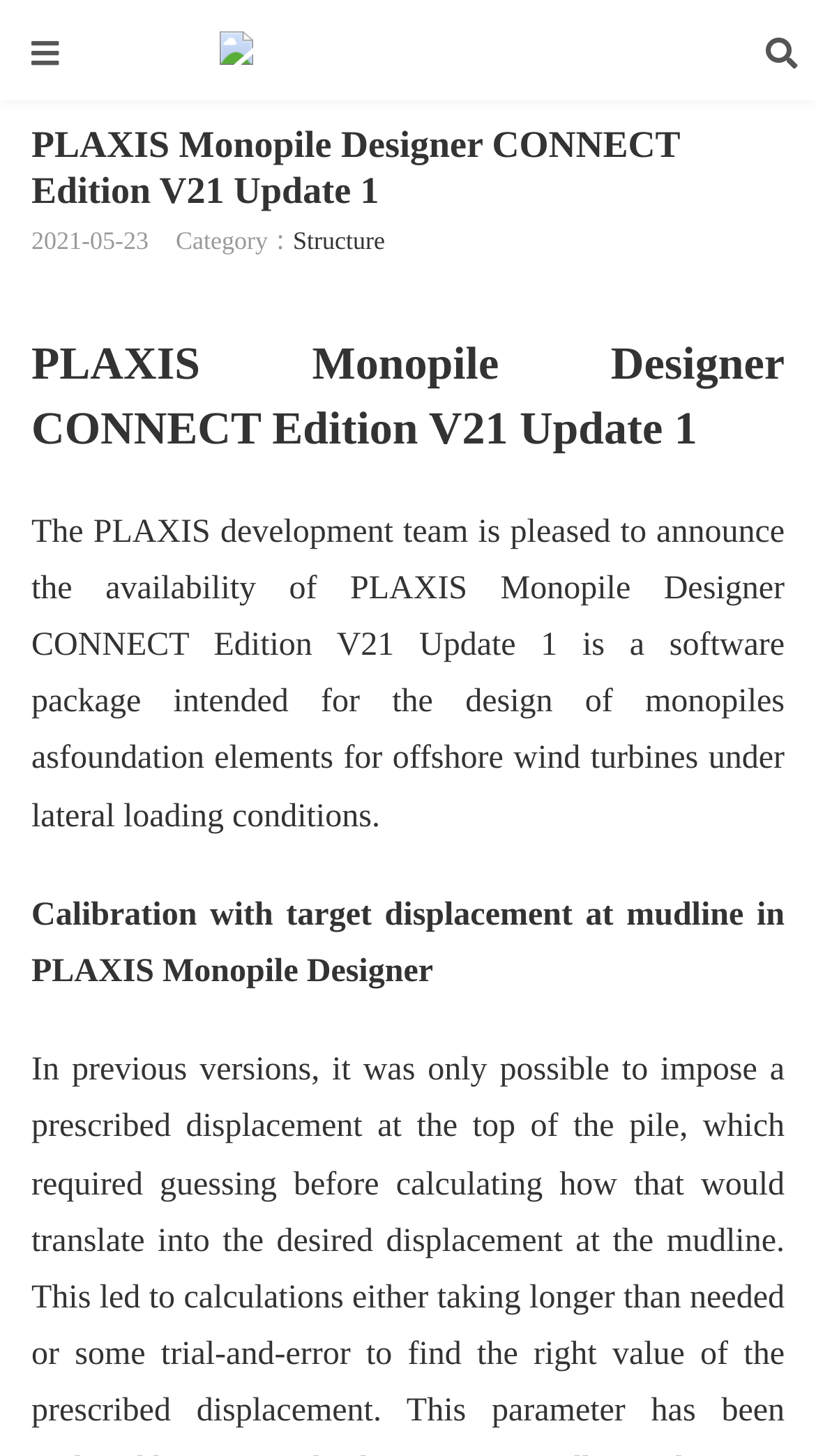Based on the image, provide a detailed and complete answer to the question: 
When was the software update announced?

The webpage shows a static text '2021-05-23' which indicates the date when the software update was announced.